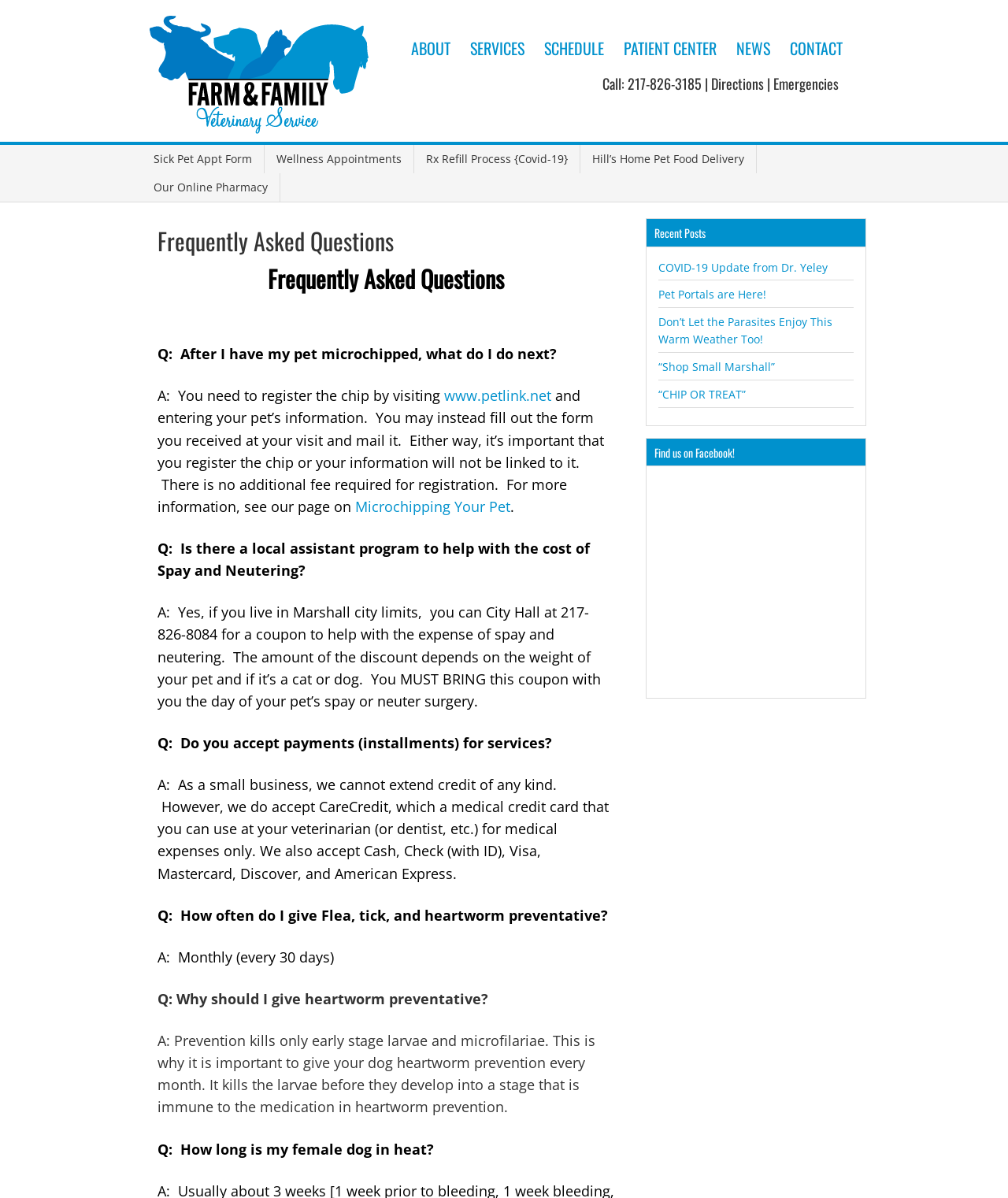Convey a detailed summary of the webpage, mentioning all key elements.

The webpage is about Farm and Family Vet, a veterinary clinic, and it primarily consists of a list of Frequently Asked Questions (FAQs) about pet care and the clinic's services. 

At the top of the page, there is a navigation menu with links to different sections of the website, including "ABOUT", "SERVICES", "SCHEDULE", "PATIENT CENTER", "NEWS", and "CONTACT". Below this menu, there is a section with the clinic's contact information, including a phone number and a link to directions.

The main content of the page is divided into two columns. The left column contains the FAQs, which are organized as a series of questions and answers. Each question is followed by a detailed response that provides helpful information about pet care and the clinic's services. The FAQs cover a range of topics, including microchipping, spay and neutering, payment options, and preventative care for fleas, ticks, and heartworms.

The right column is a sidebar that contains a list of recent news posts from the clinic, including updates about COVID-19 and new services offered by the clinic. There is also a heading that says "Find us on Facebook!" and an iframe that likely displays the clinic's Facebook page.

Overall, the webpage is well-organized and easy to navigate, with a clear focus on providing helpful information to pet owners and promoting the services offered by Farm and Family Vet.